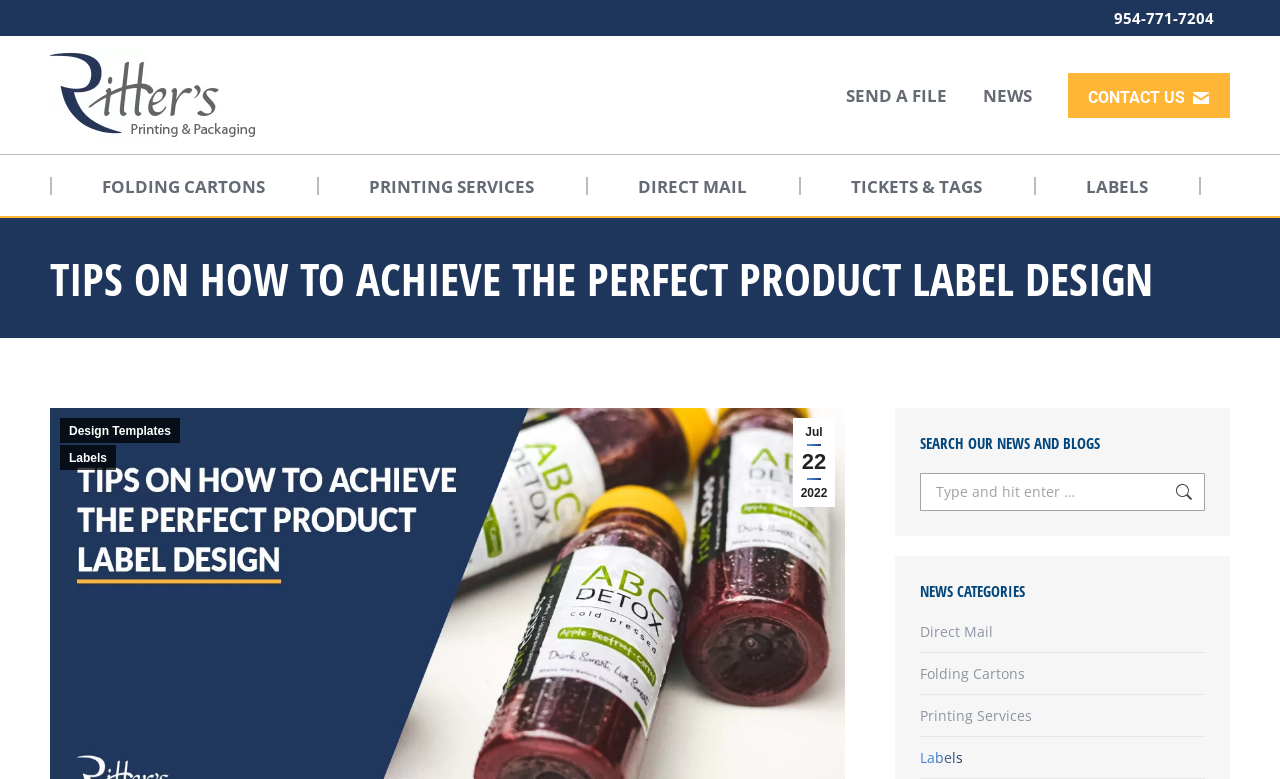Refer to the image and offer a detailed explanation in response to the question: What is the last item in the main navigation menu?

I looked at the main navigation menu and found that the last item is 'LABELS', which is a link.